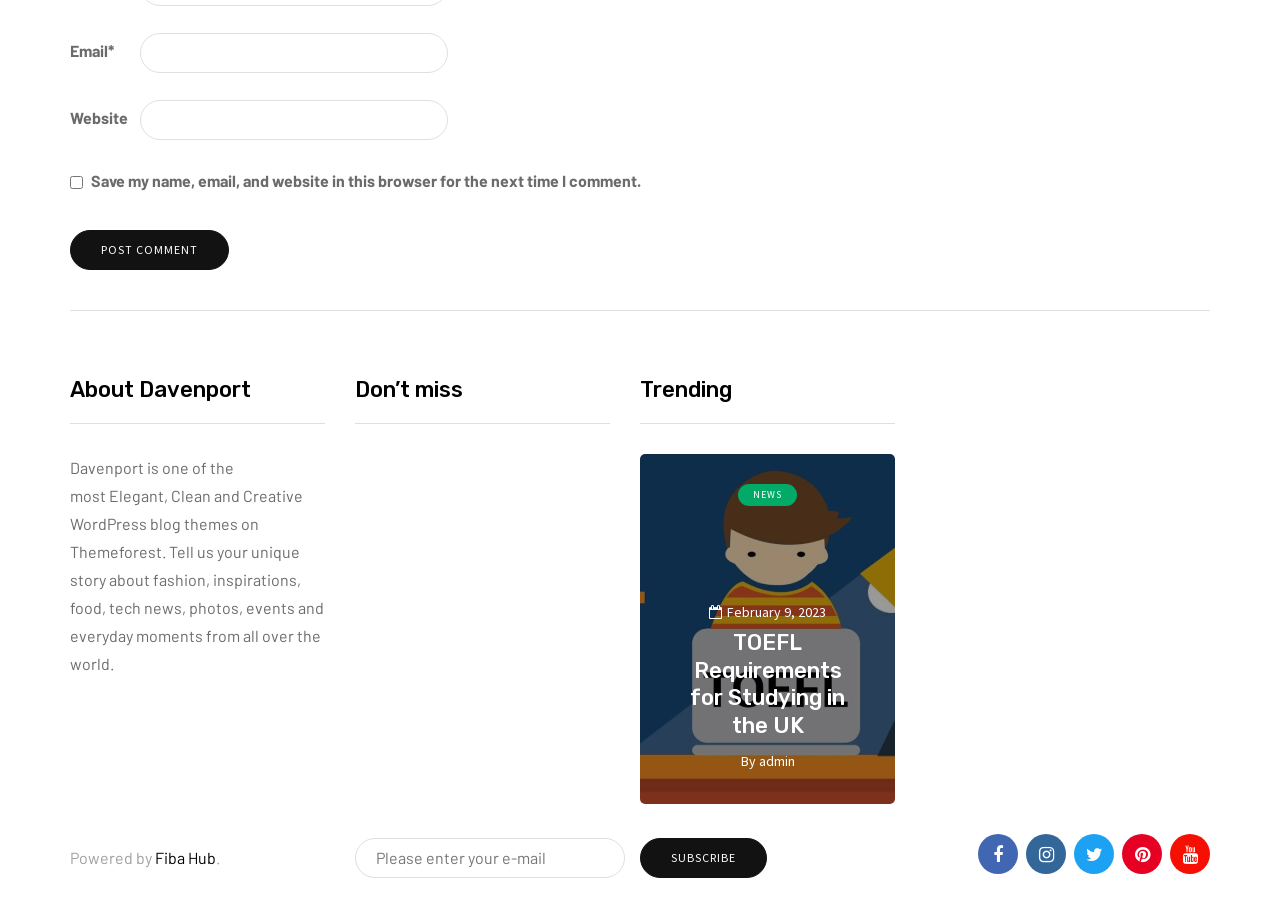Locate the bounding box coordinates of the clickable area needed to fulfill the instruction: "Read about Drift Scooter".

[0.277, 0.64, 0.43, 0.715]